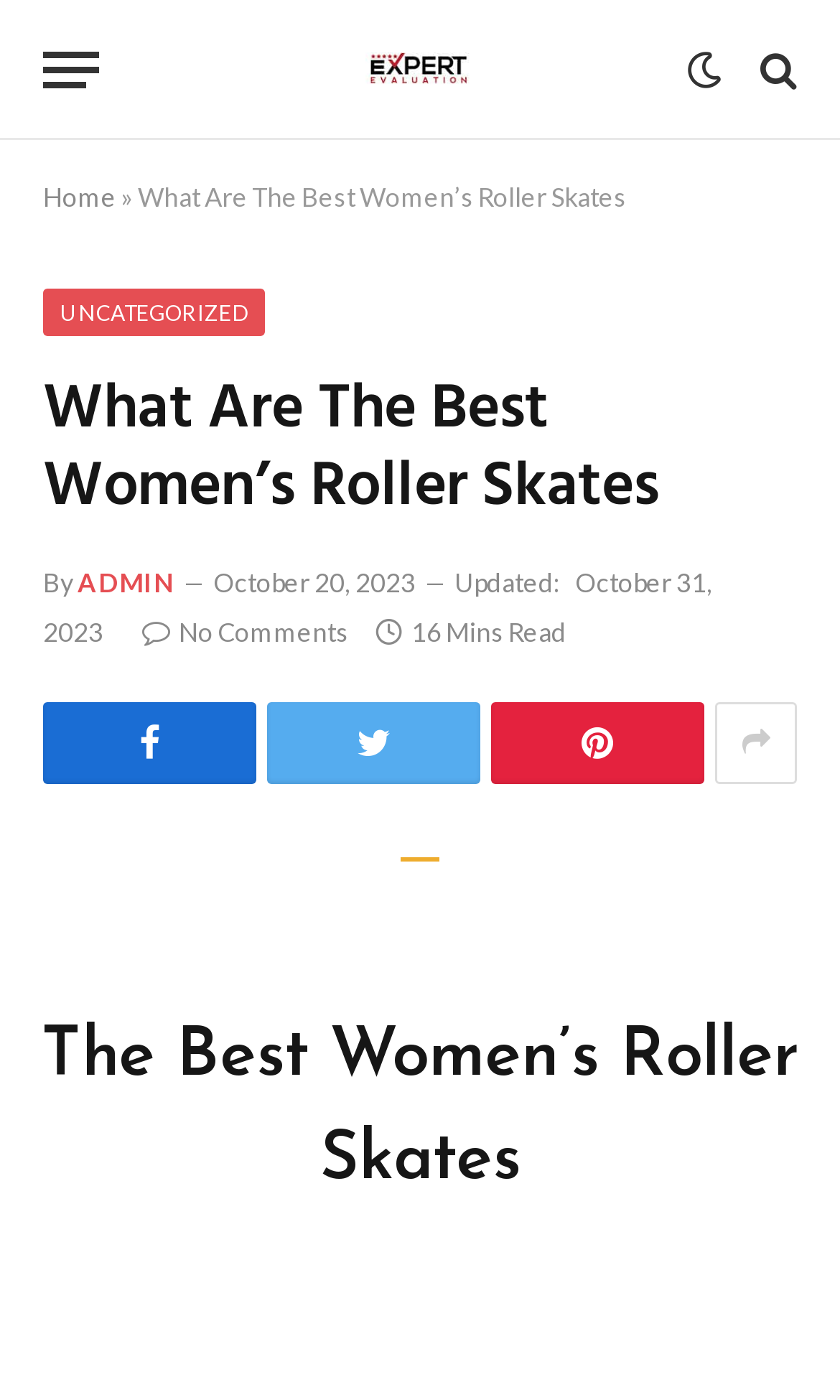Locate the bounding box coordinates of the item that should be clicked to fulfill the instruction: "View 'UNCATEGORIZED'".

[0.051, 0.207, 0.316, 0.241]